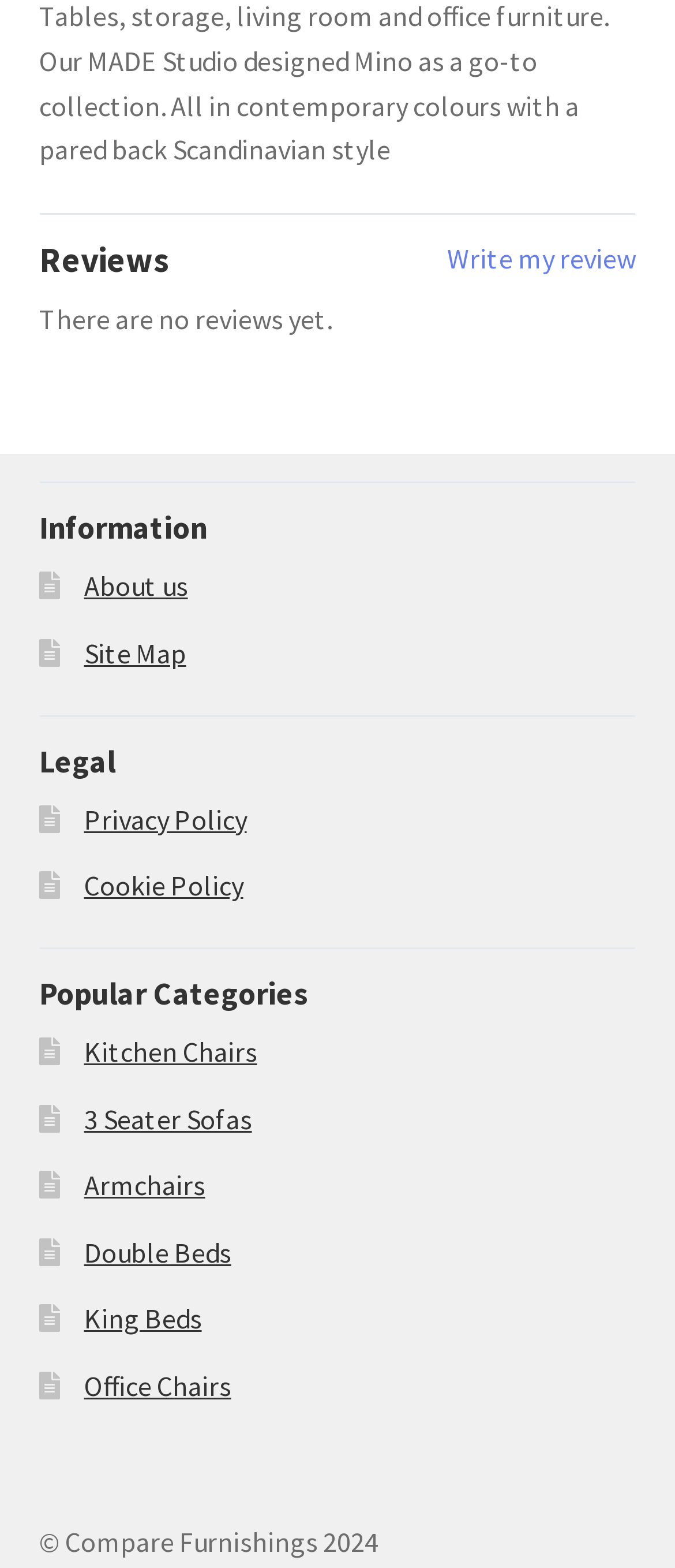Please specify the bounding box coordinates of the clickable section necessary to execute the following command: "Learn about the website".

[0.124, 0.363, 0.278, 0.385]